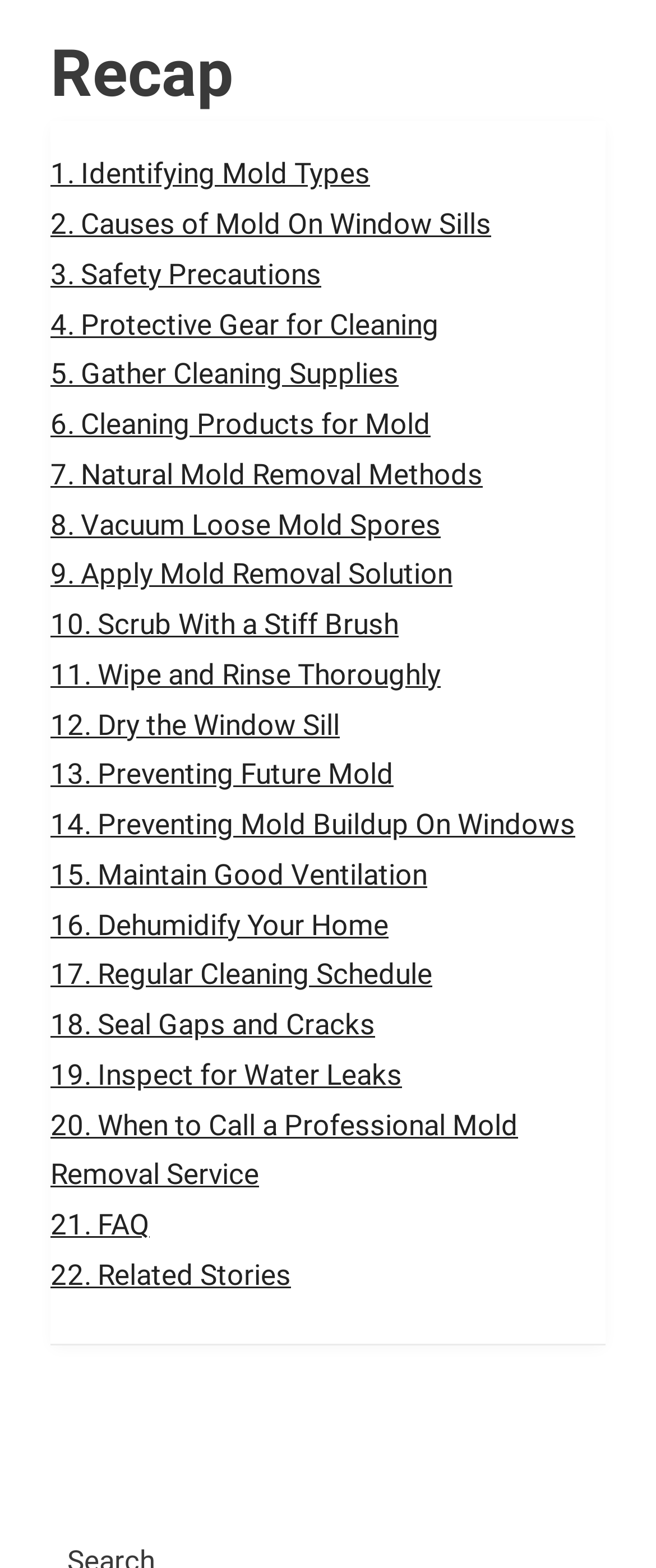Please identify the bounding box coordinates of the clickable region that I should interact with to perform the following instruction: "Learn about identifying mold types". The coordinates should be expressed as four float numbers between 0 and 1, i.e., [left, top, right, bottom].

[0.077, 0.1, 0.564, 0.122]